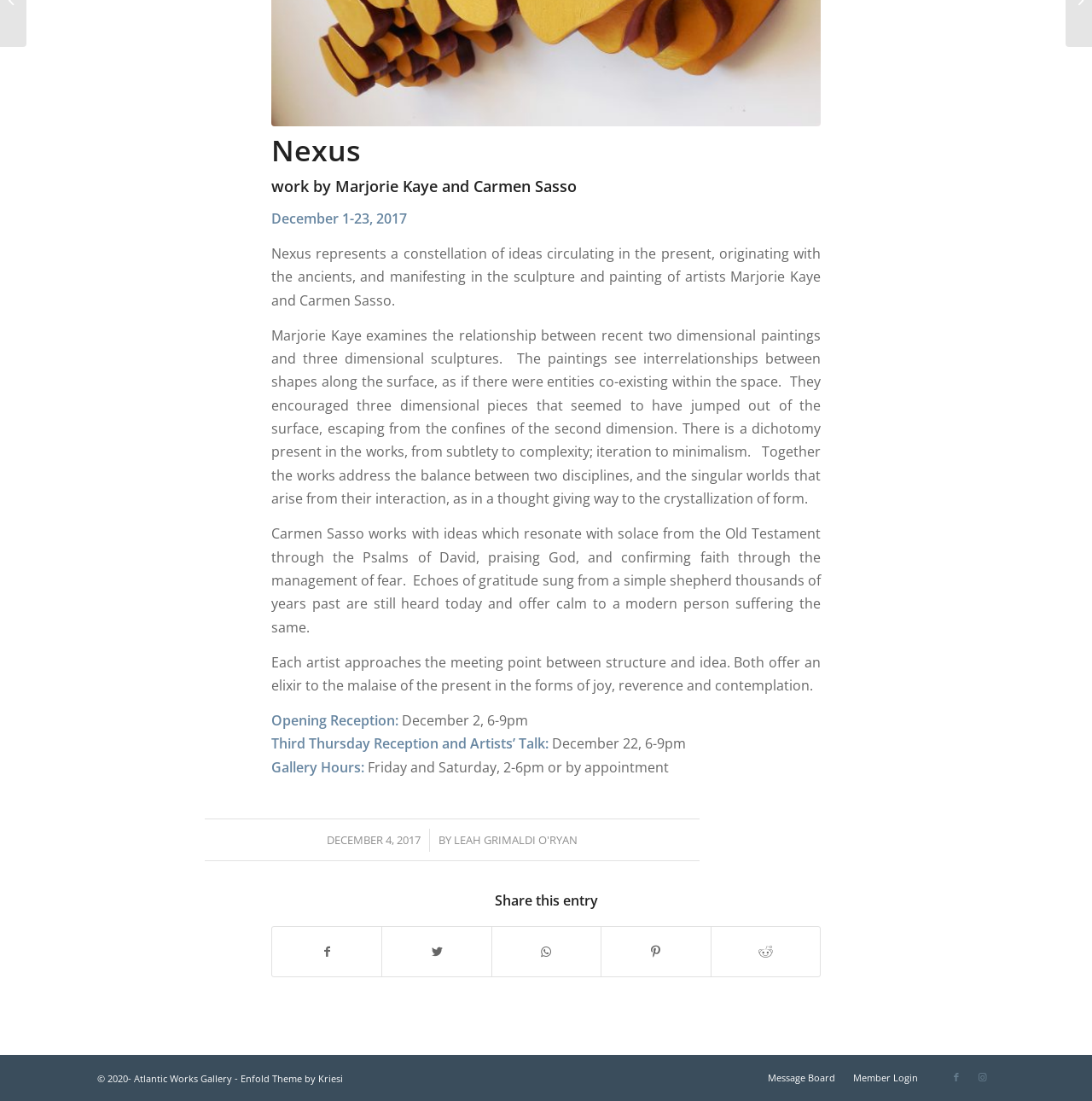Given the description of a UI element: "Message Board", identify the bounding box coordinates of the matching element in the webpage screenshot.

[0.703, 0.973, 0.765, 0.985]